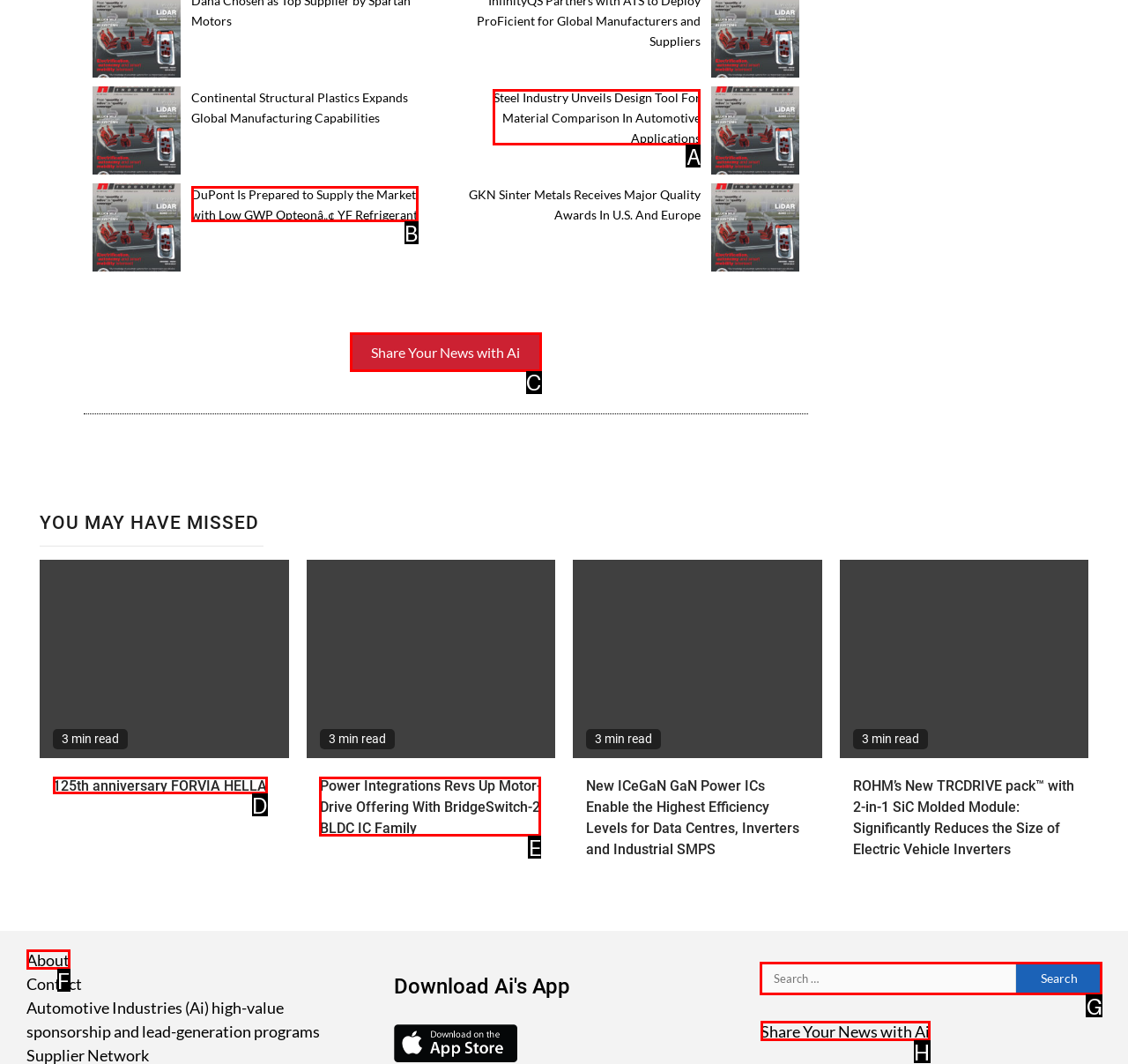Determine which HTML element to click for this task: Search for news Provide the letter of the selected choice.

G